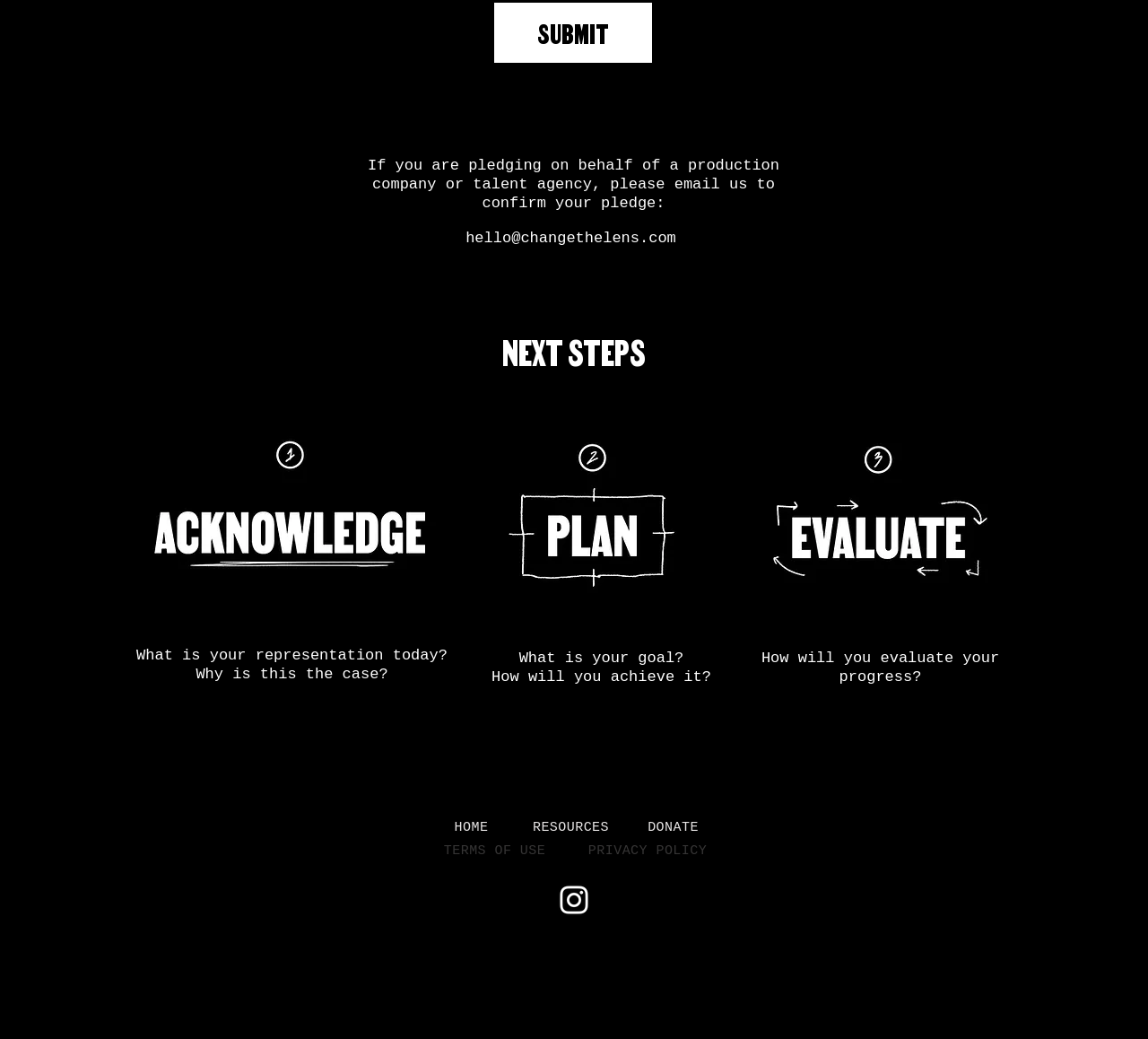Find the bounding box coordinates for the UI element whose description is: "TERMS OF USE". The coordinates should be four float numbers between 0 and 1, in the format [left, top, right, bottom].

[0.387, 0.812, 0.475, 0.826]